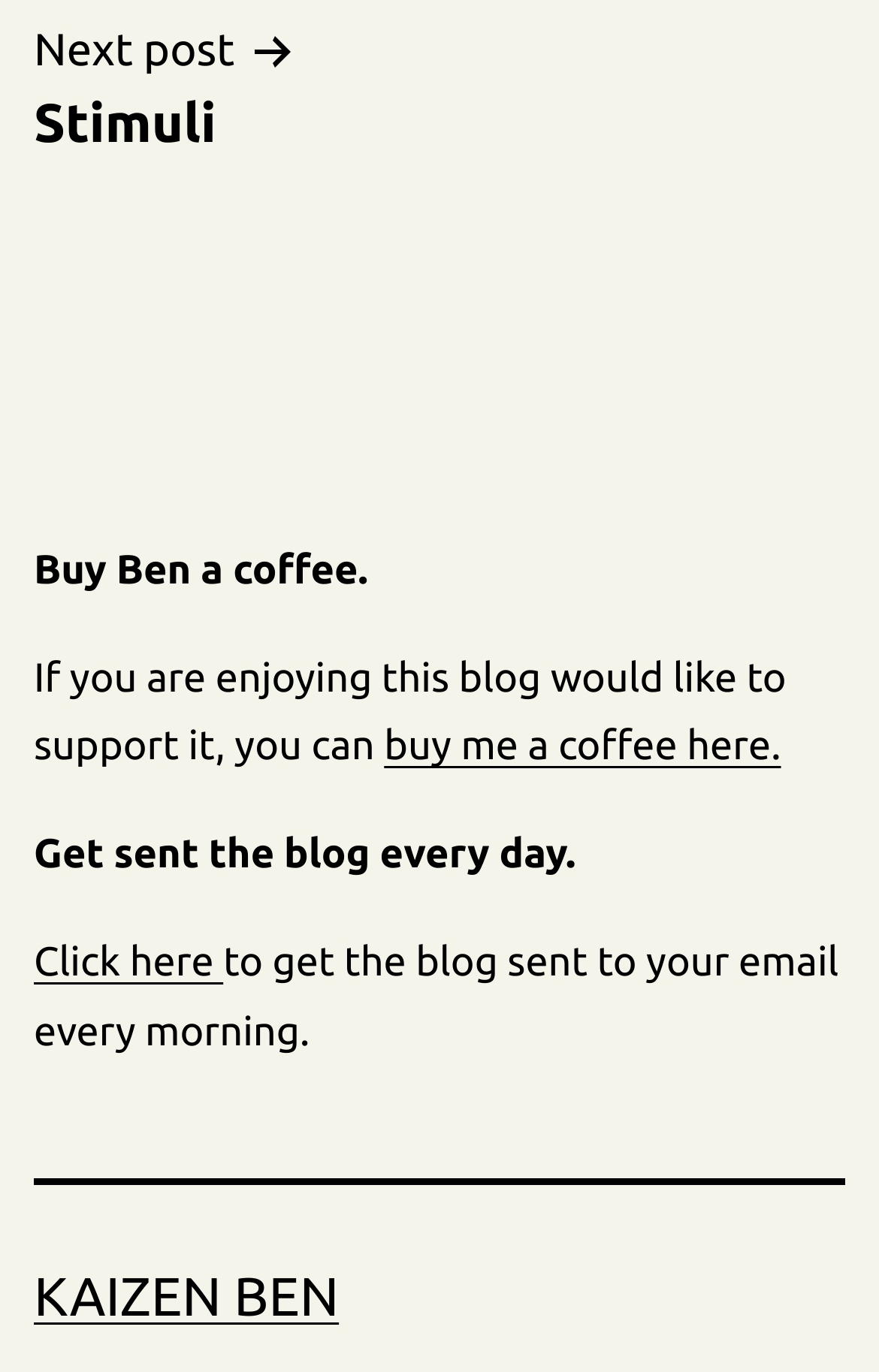What is the purpose of the 'Next post' link?
Look at the screenshot and give a one-word or phrase answer.

Go to next post